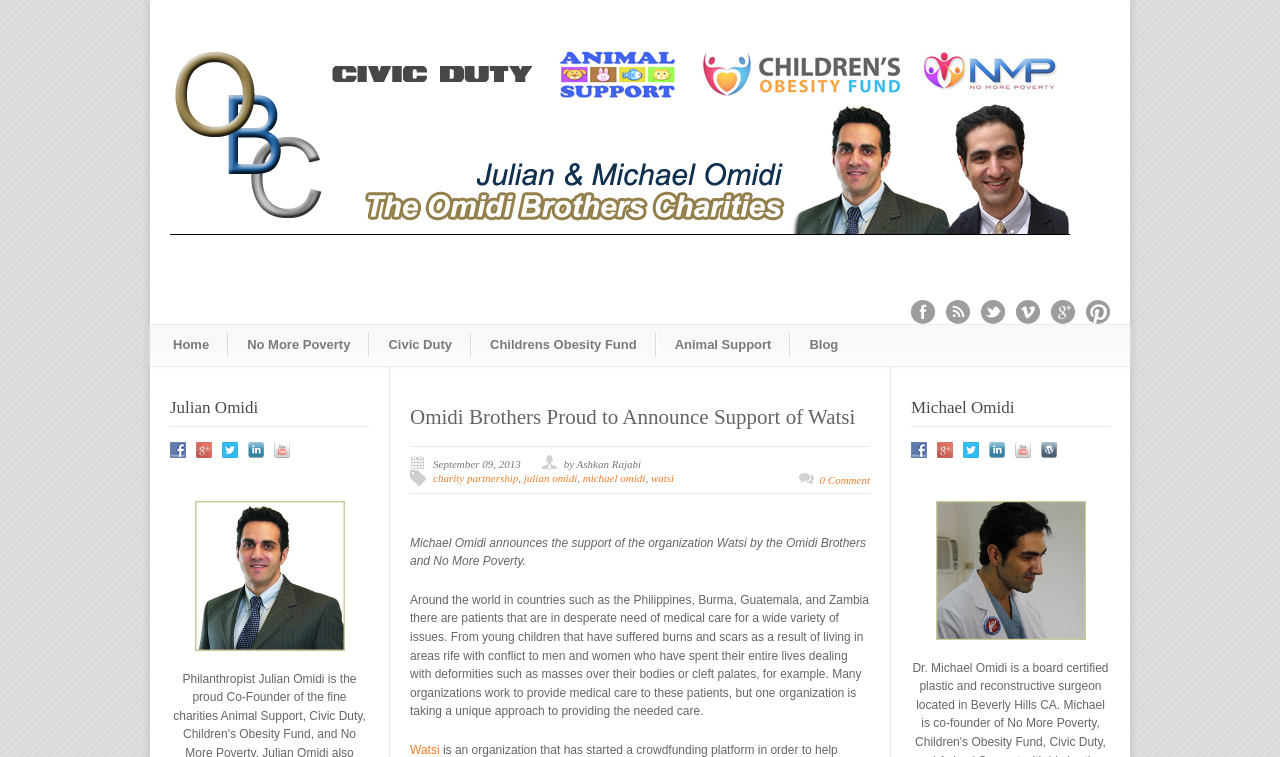What is the name of the charity organization supported by Omidi Brothers?
Answer the question with detailed information derived from the image.

Based on the webpage content, it is mentioned that Omidi Brothers are proud to announce their support of Watsi, which is a charity organization that provides medical care to patients in need around the world.